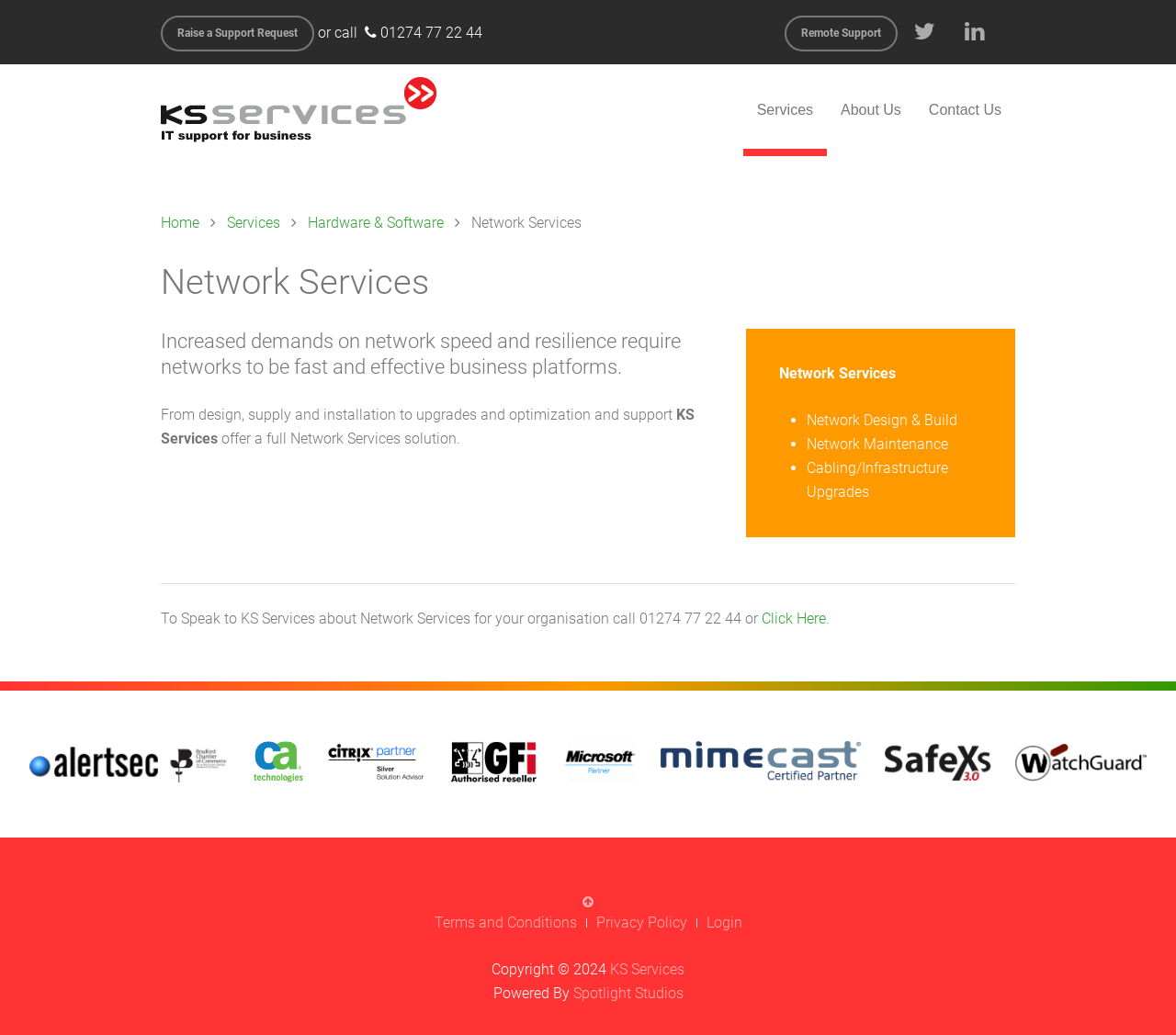Answer the following query with a single word or phrase:
What is the phone number to contact KS Services?

01274 77 22 44